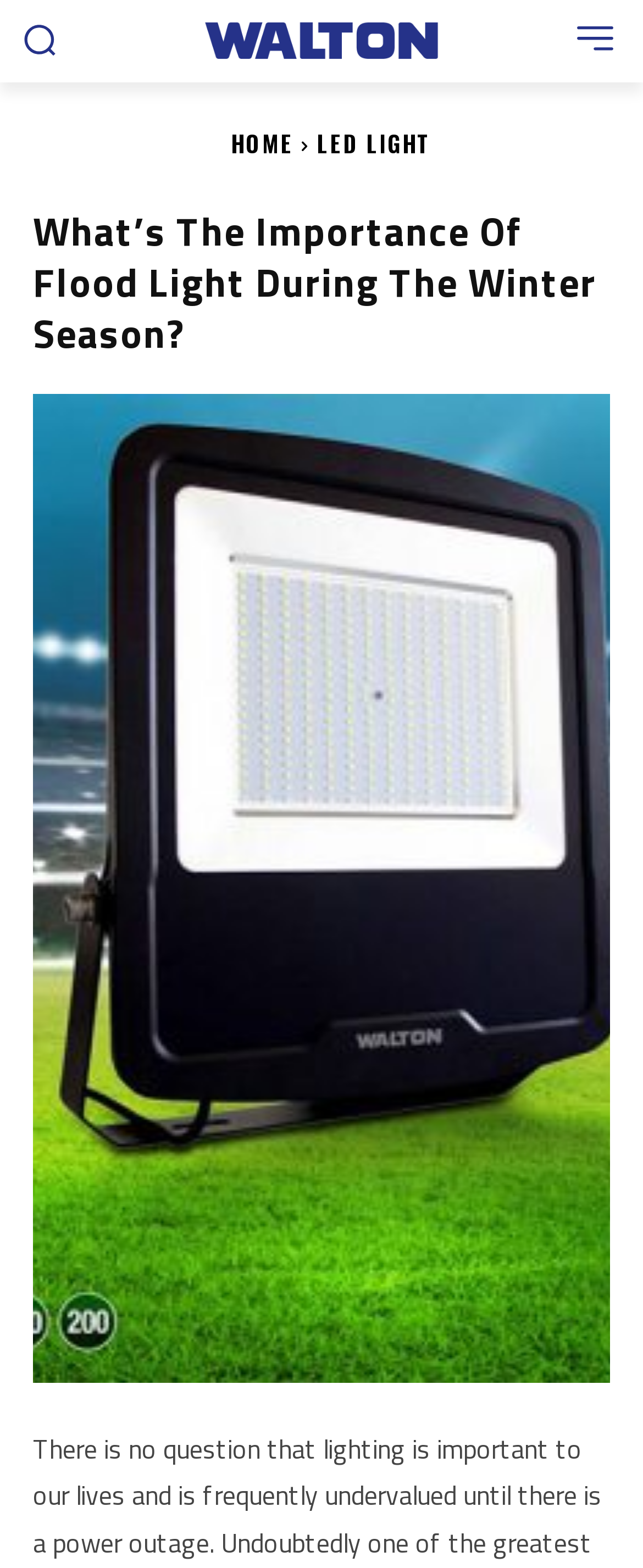What is the topic of the current article?
Look at the image and answer the question using a single word or phrase.

Flood light importance